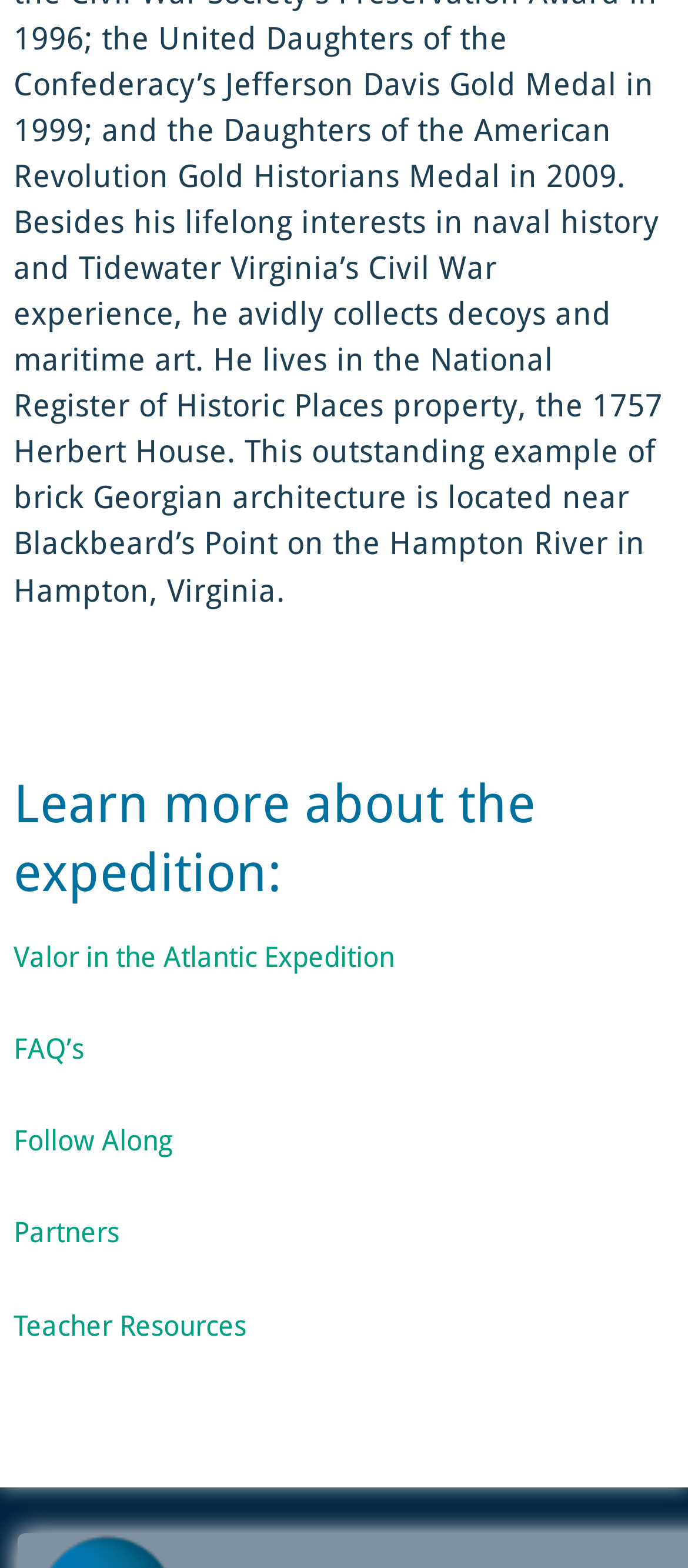What is the text of the last link?
Provide a short answer using one word or a brief phrase based on the image.

Teacher Resources